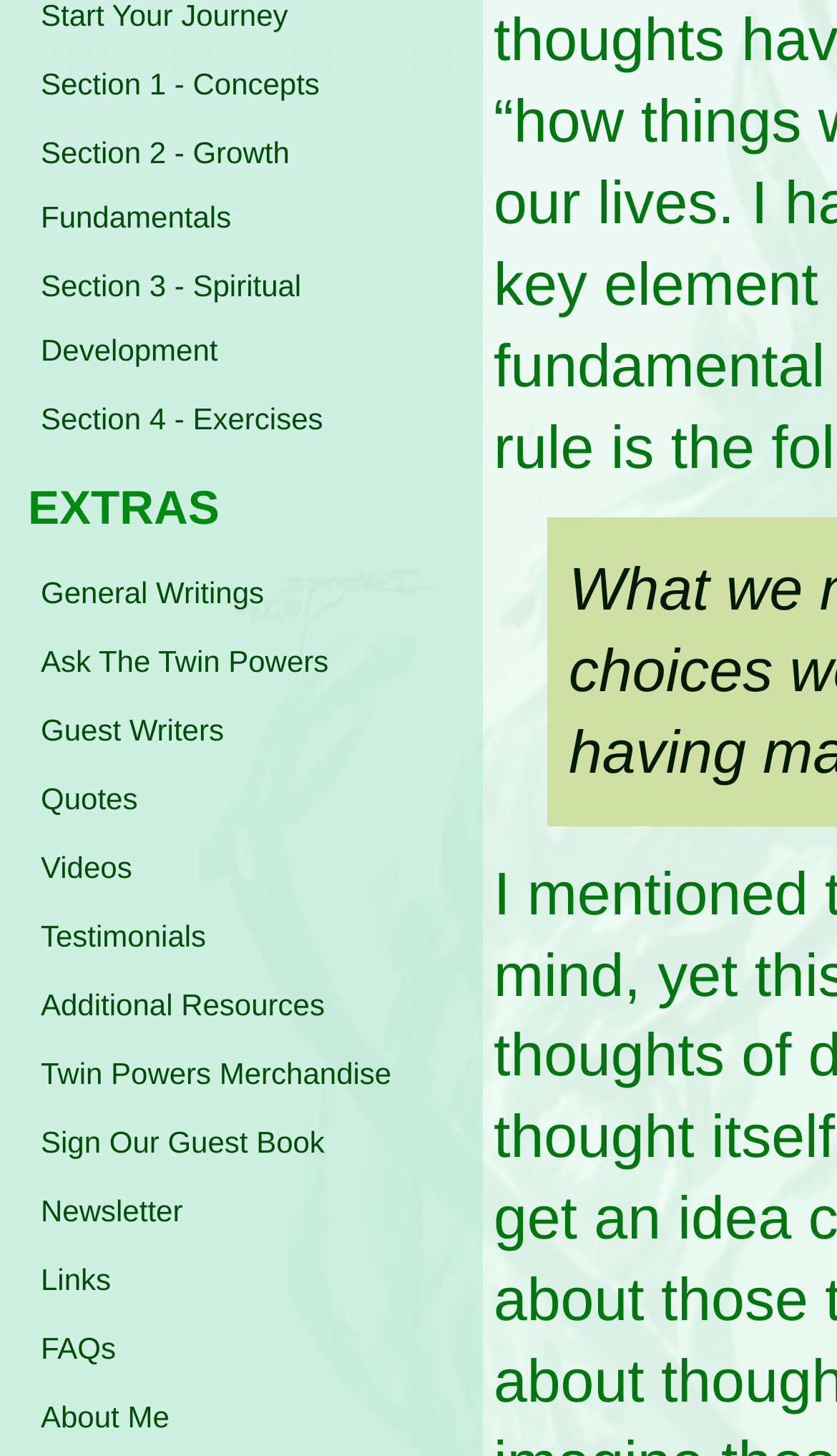Please specify the bounding box coordinates of the area that should be clicked to accomplish the following instruction: "Read General Writings". The coordinates should consist of four float numbers between 0 and 1, i.e., [left, top, right, bottom].

[0.008, 0.384, 0.569, 0.431]